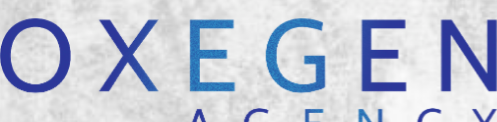What is the background of the logo?
From the details in the image, answer the question comprehensively.

The background of the logo appears to be textured, possibly hinting at freshness and innovation, which aligns with the agency's services and suggests a modern and dynamic approach.